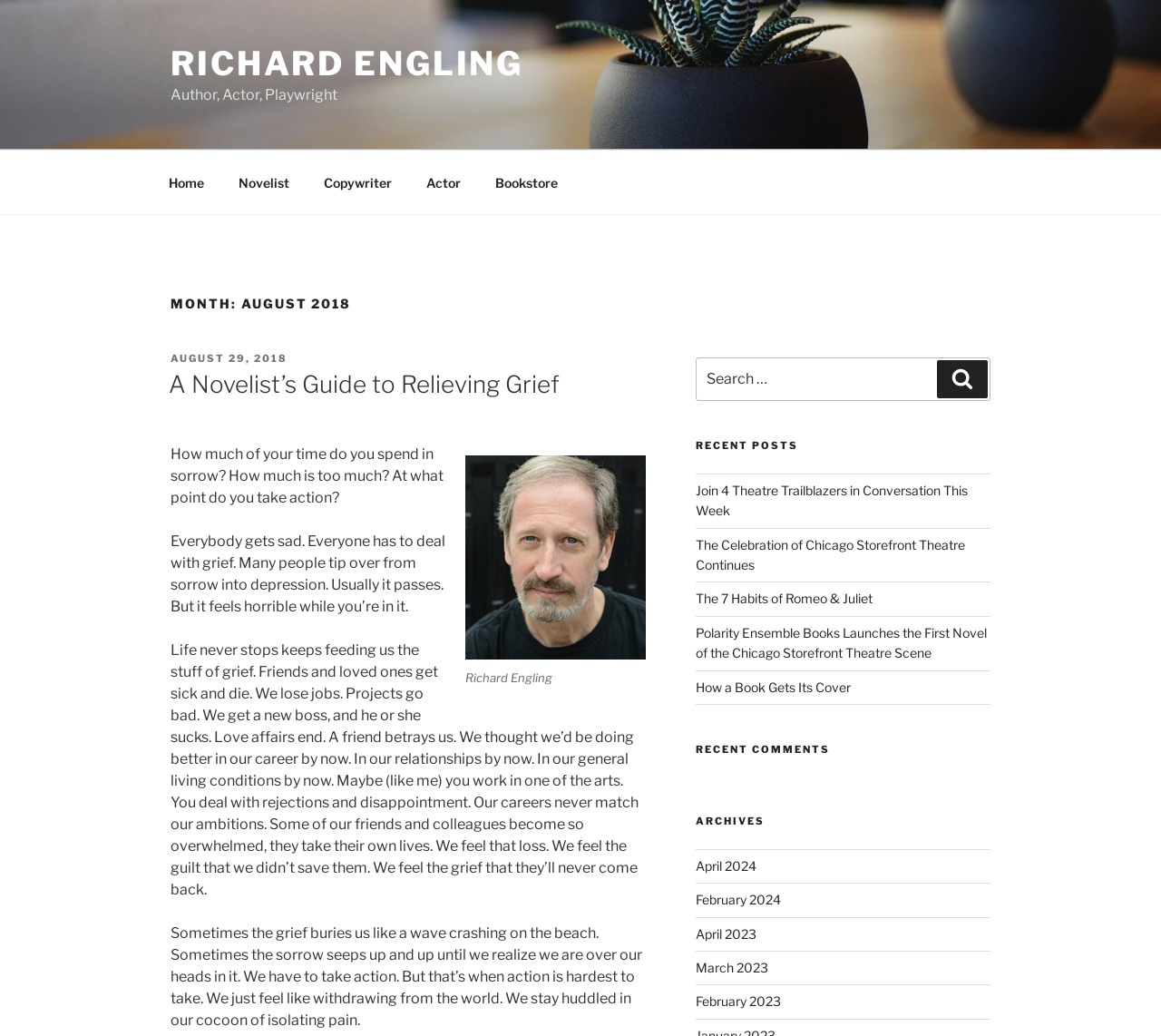Please determine the bounding box coordinates for the UI element described as: "Novelist".

[0.191, 0.155, 0.262, 0.197]